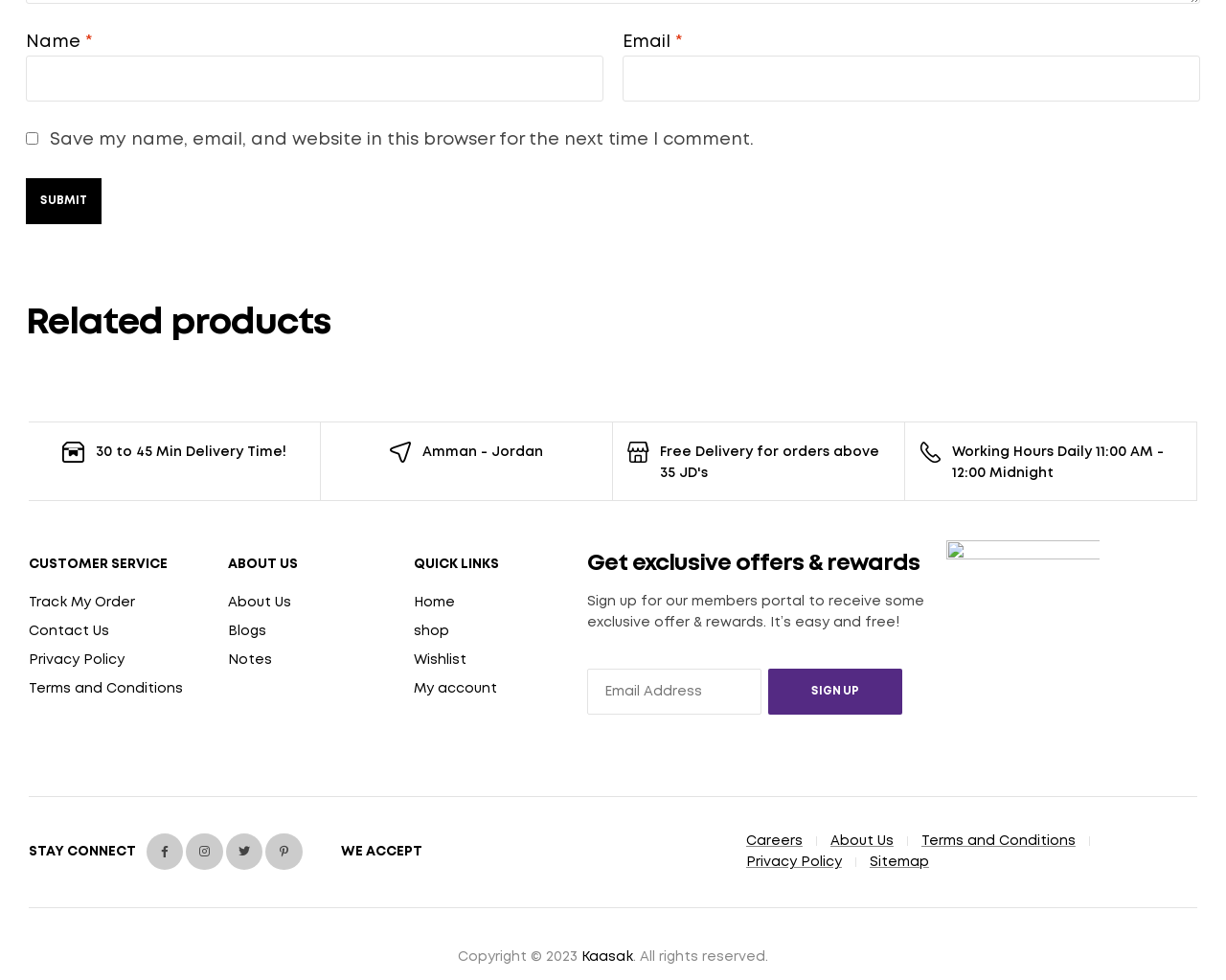Find the bounding box coordinates of the clickable area required to complete the following action: "Submit the form".

[0.021, 0.181, 0.083, 0.228]